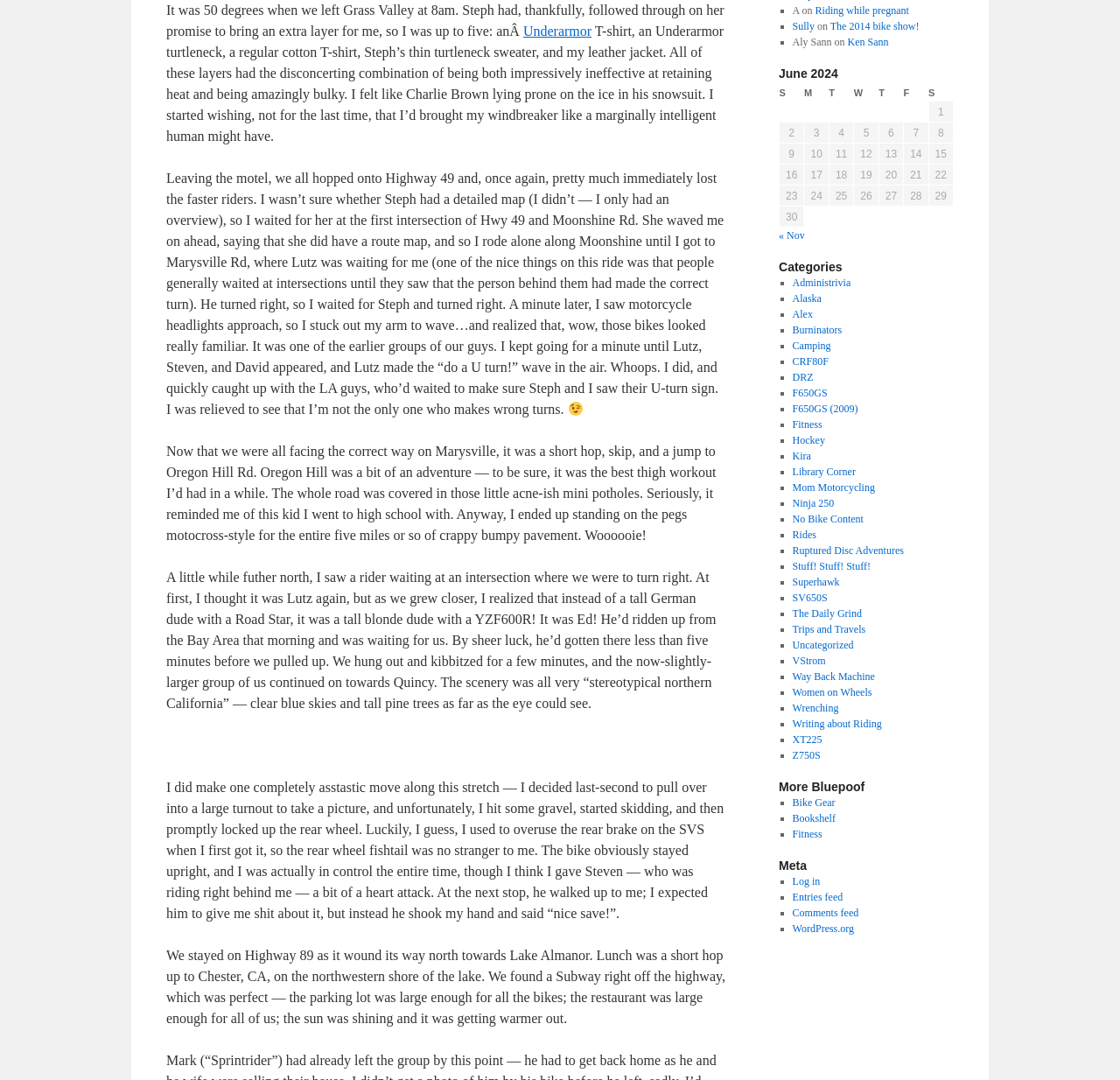Given the description: "The 2014 bike show!", determine the bounding box coordinates of the UI element. The coordinates should be formatted as four float numbers between 0 and 1, [left, top, right, bottom].

[0.741, 0.019, 0.821, 0.03]